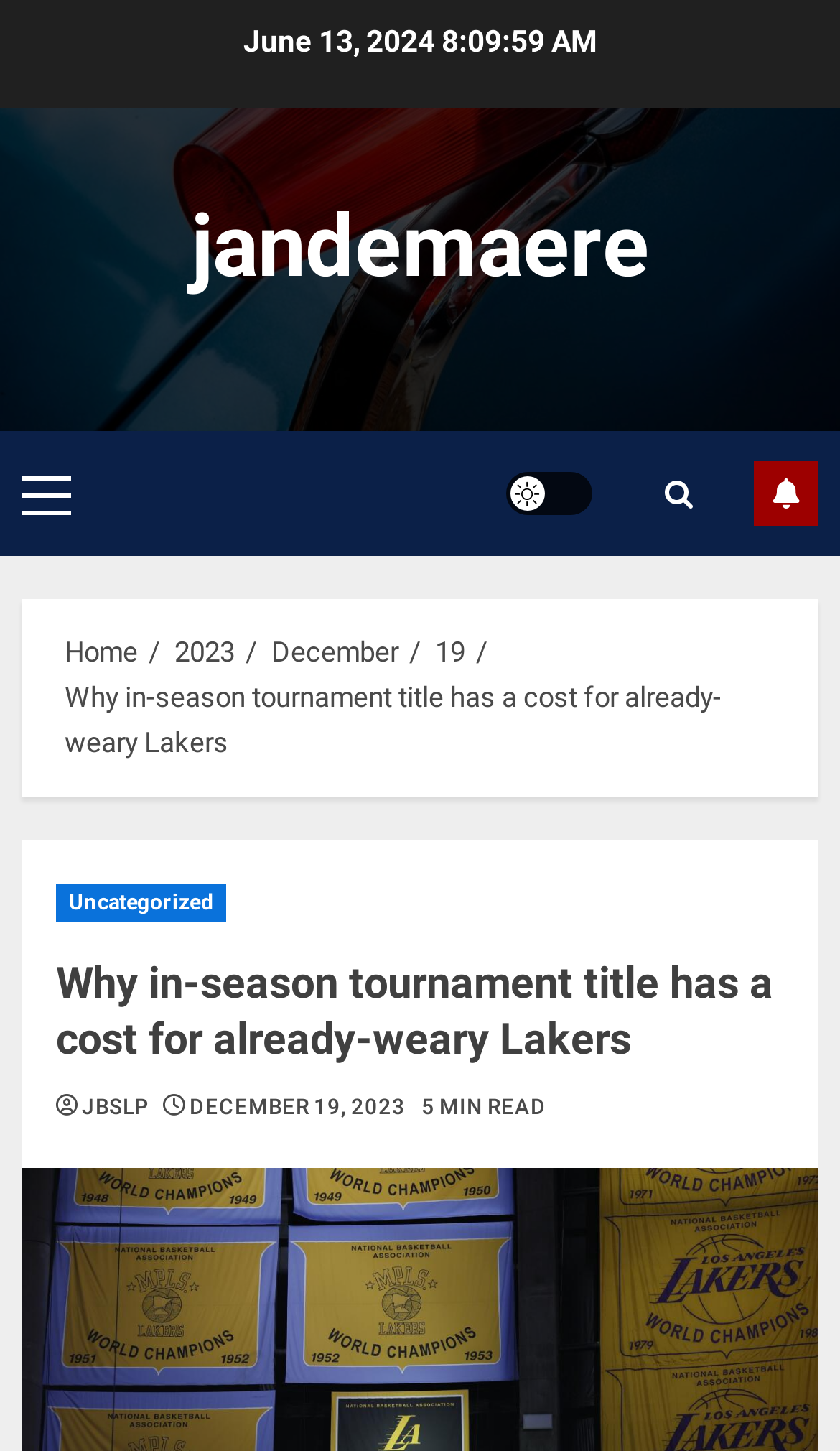Please provide a brief answer to the following inquiry using a single word or phrase:
What is the category of the article?

Uncategorized